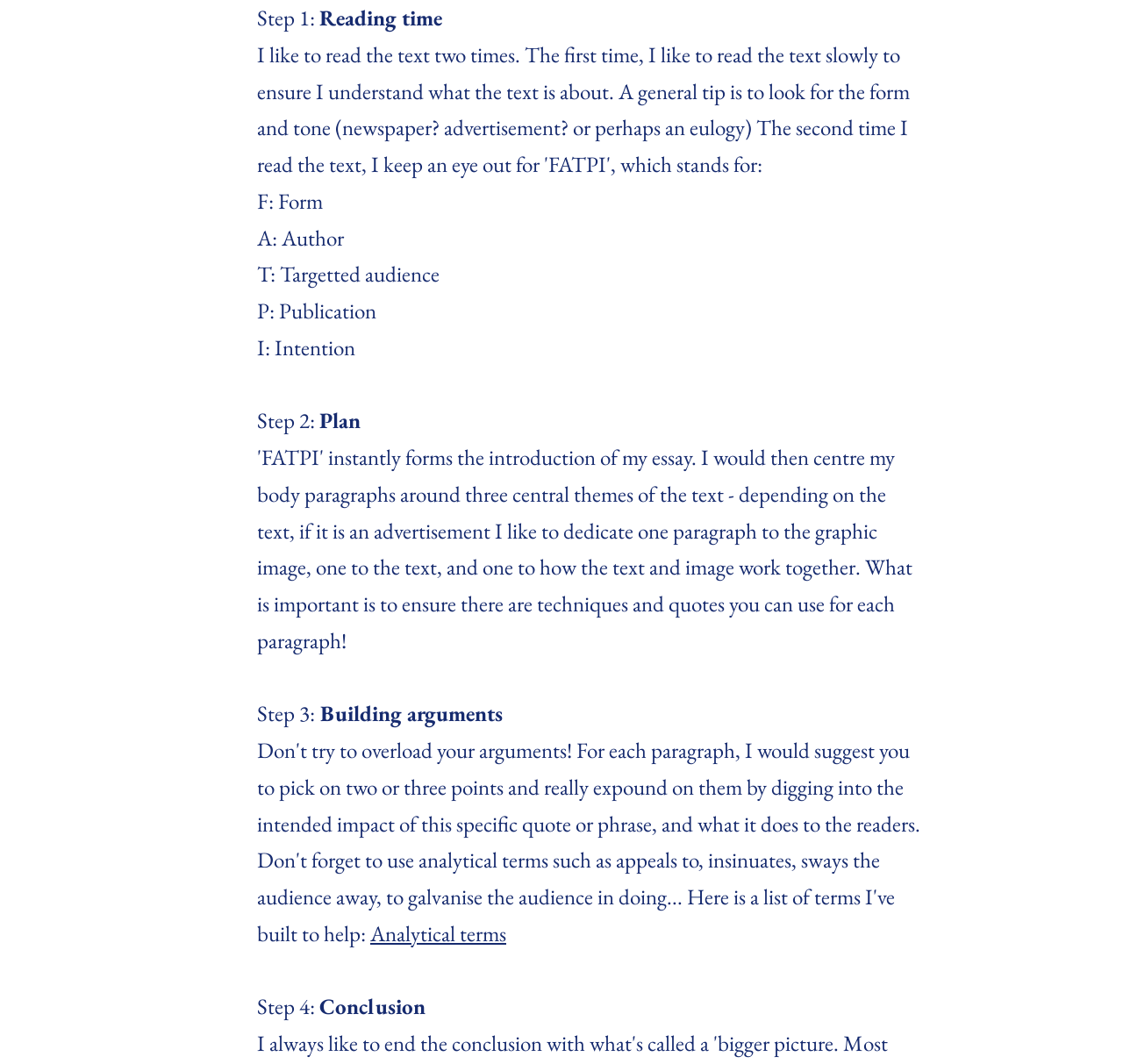Given the following UI element description: "event suggestion submission form", find the bounding box coordinates in the webpage screenshot.

None